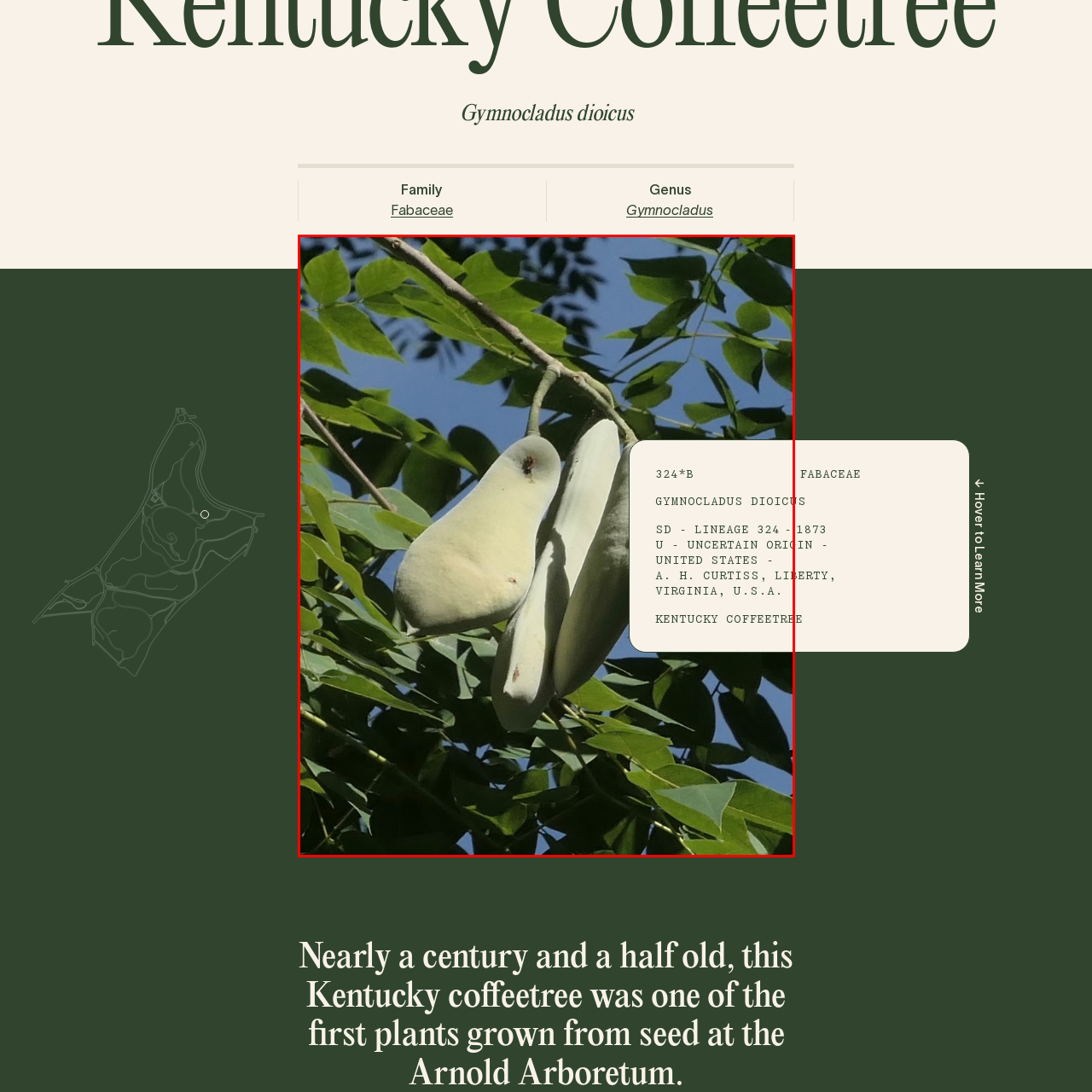Please scrutinize the image encapsulated by the red bounding box and provide an elaborate answer to the next question based on the details in the image: What is the color of the seedpods?

The caption describes the seedpods as long and greenish-white, which indicates their color.